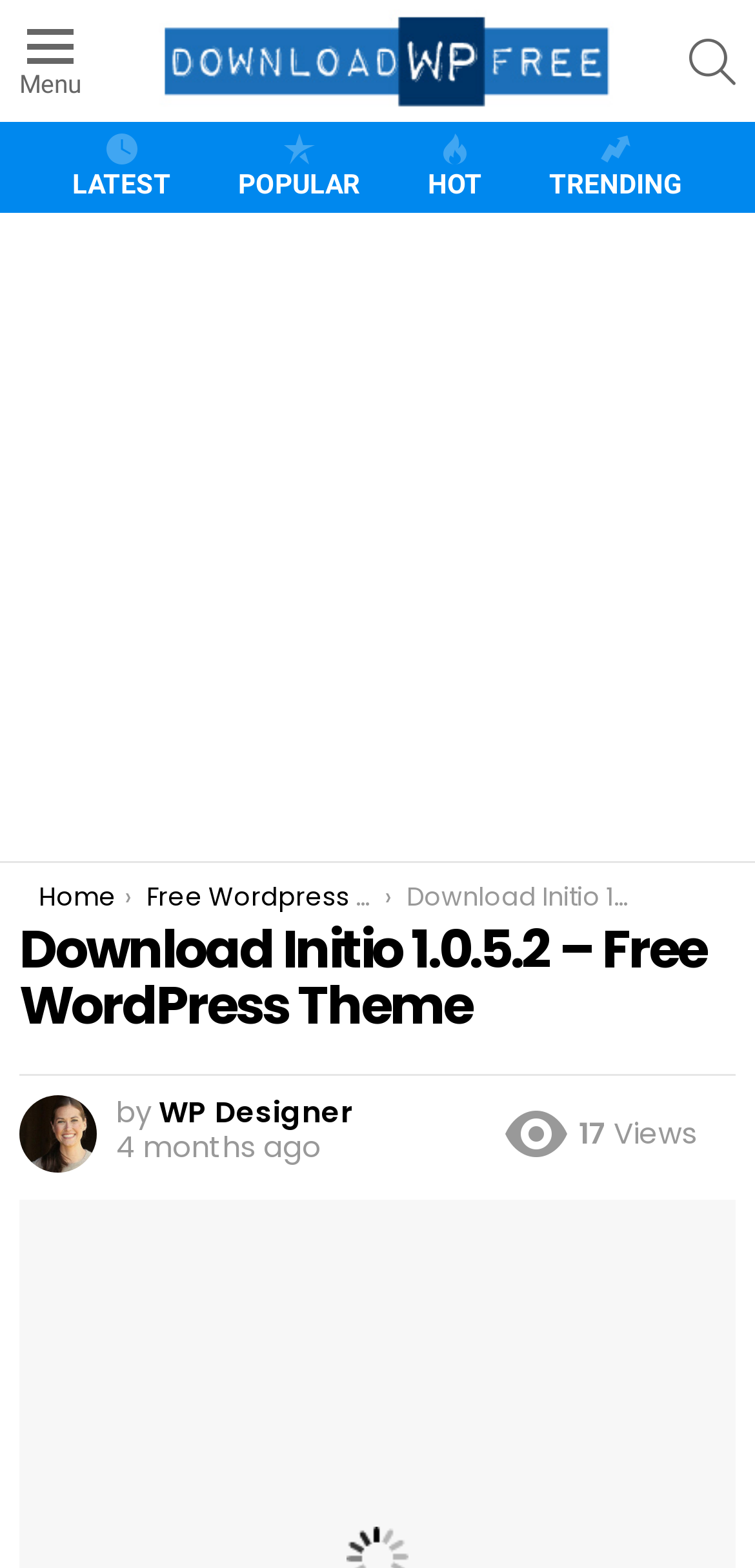Can you find and provide the title of the webpage?

Download Initio 1.0.5.2 – Free WordPress Theme